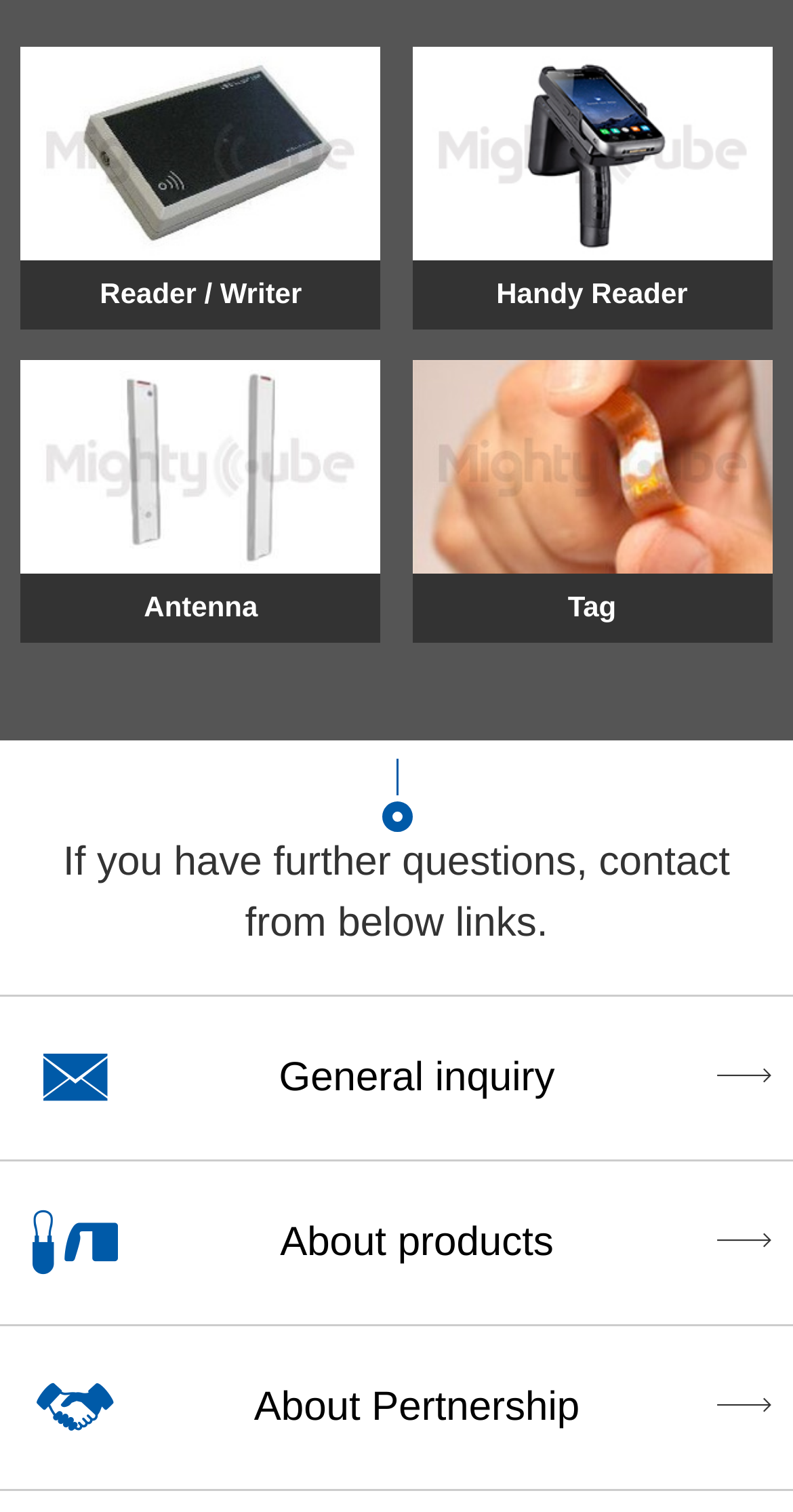Provide your answer in one word or a succinct phrase for the question: 
What are the four main links on the webpage?

Reader/Writer, Handy Reader, Antenna, Tag